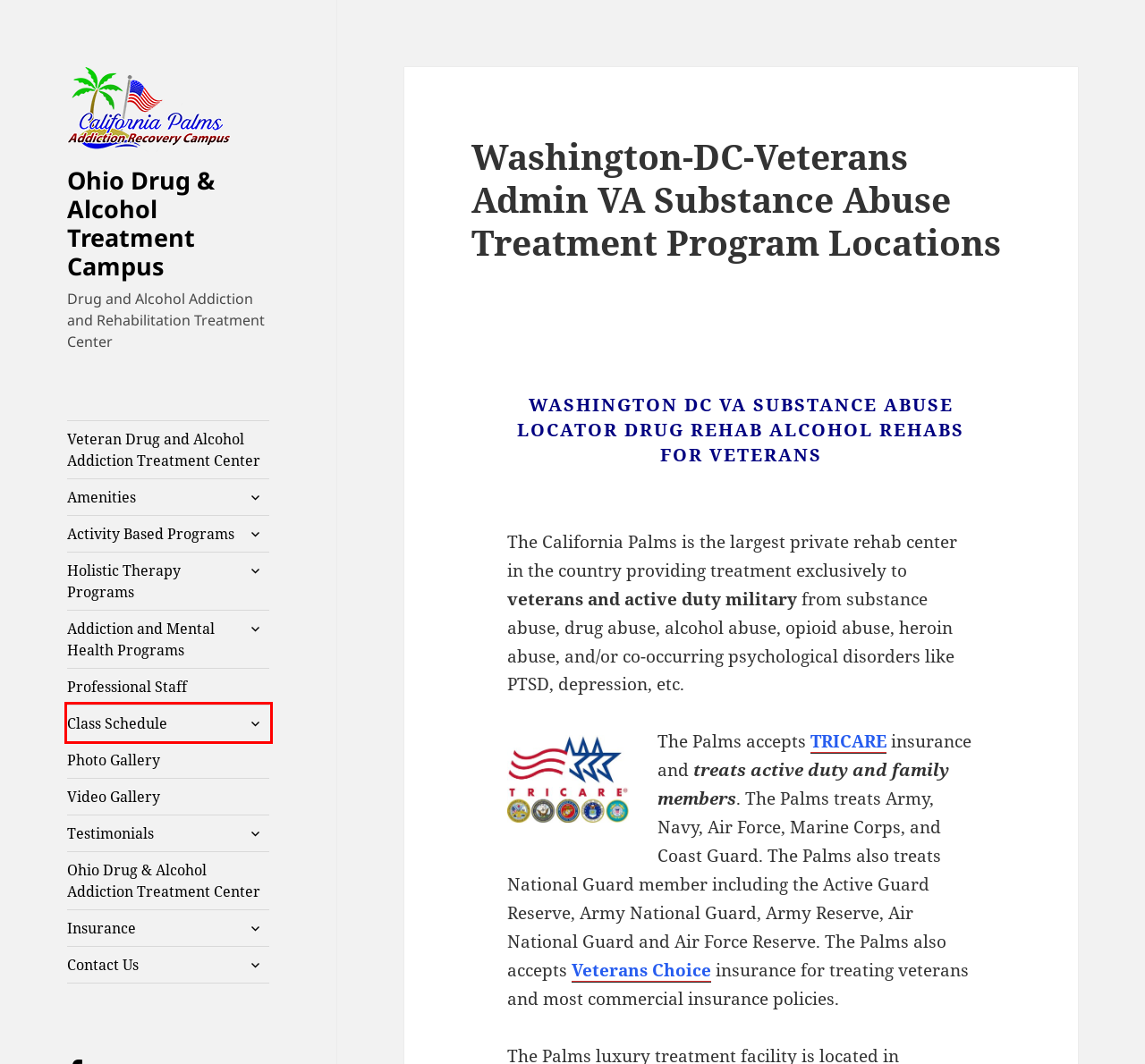You are given a screenshot of a webpage with a red bounding box around an element. Choose the most fitting webpage description for the page that appears after clicking the element within the red bounding box. Here are the candidates:
A. va substance abuse program locator locations in
B. Youngstown Ohio Luxury Drug & Alcohol Treatment Centers Caliparc.com
C. Veterans Drug Rehab Military Addiction Treatment Programs
D. Tricare VA Drug Alcohol Addiction Treatment for Miltary and Veterans
E. Veterans Help Program for Drug and Alcohol Addiction Rehab Programs caliparc.com
F. Ohio Drug & Alcohol Treatment Centers with Medicaid
G. Drug Alcohol Addiction Treatment Counselors Ohio
H. Tricare Triwest Humana Military Substance Abuse Treatment Rehabs that accept Tricare

E